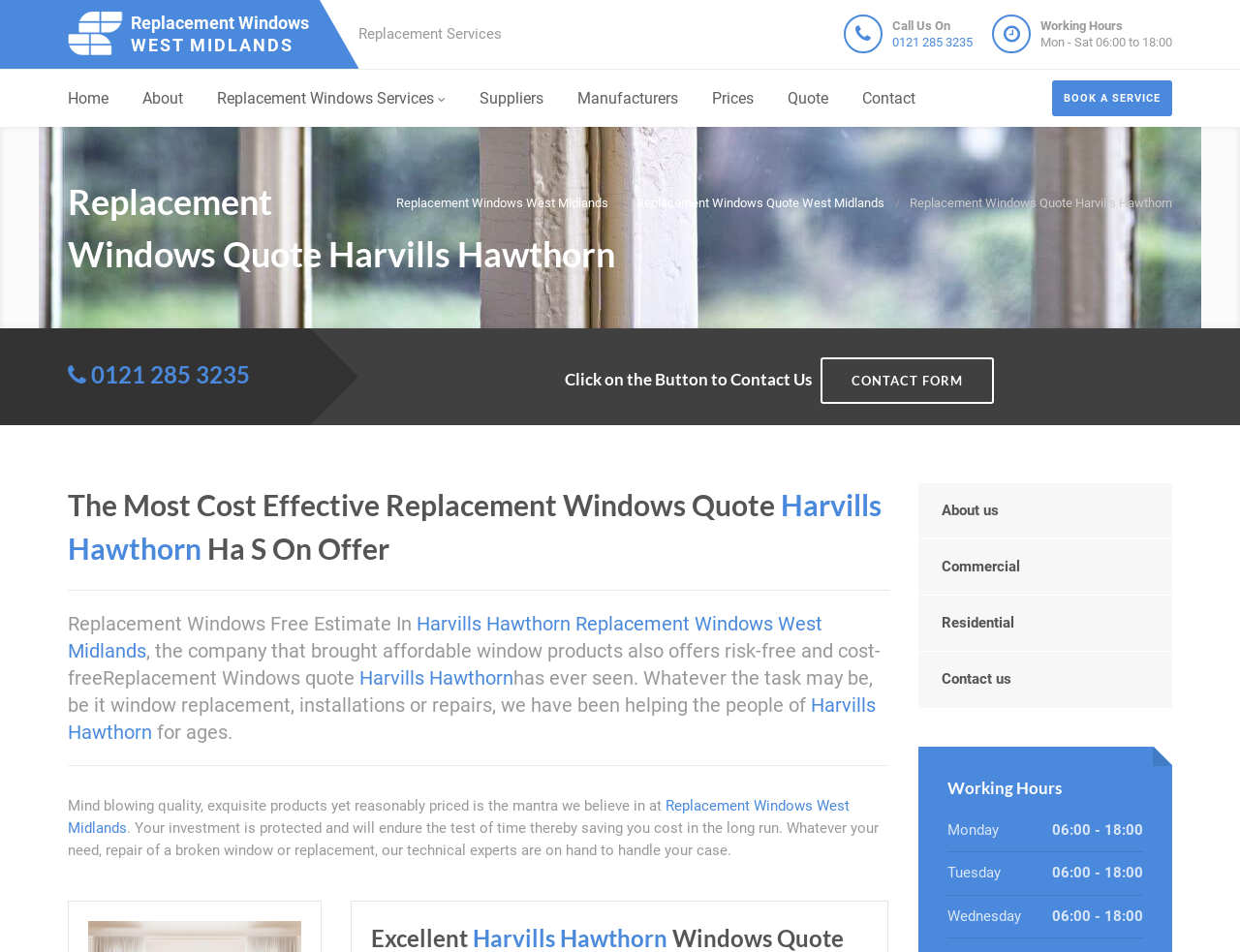Answer succinctly with a single word or phrase:
What are the working hours of the replacement window company?

Mon - Sat 06:00 to 18:00